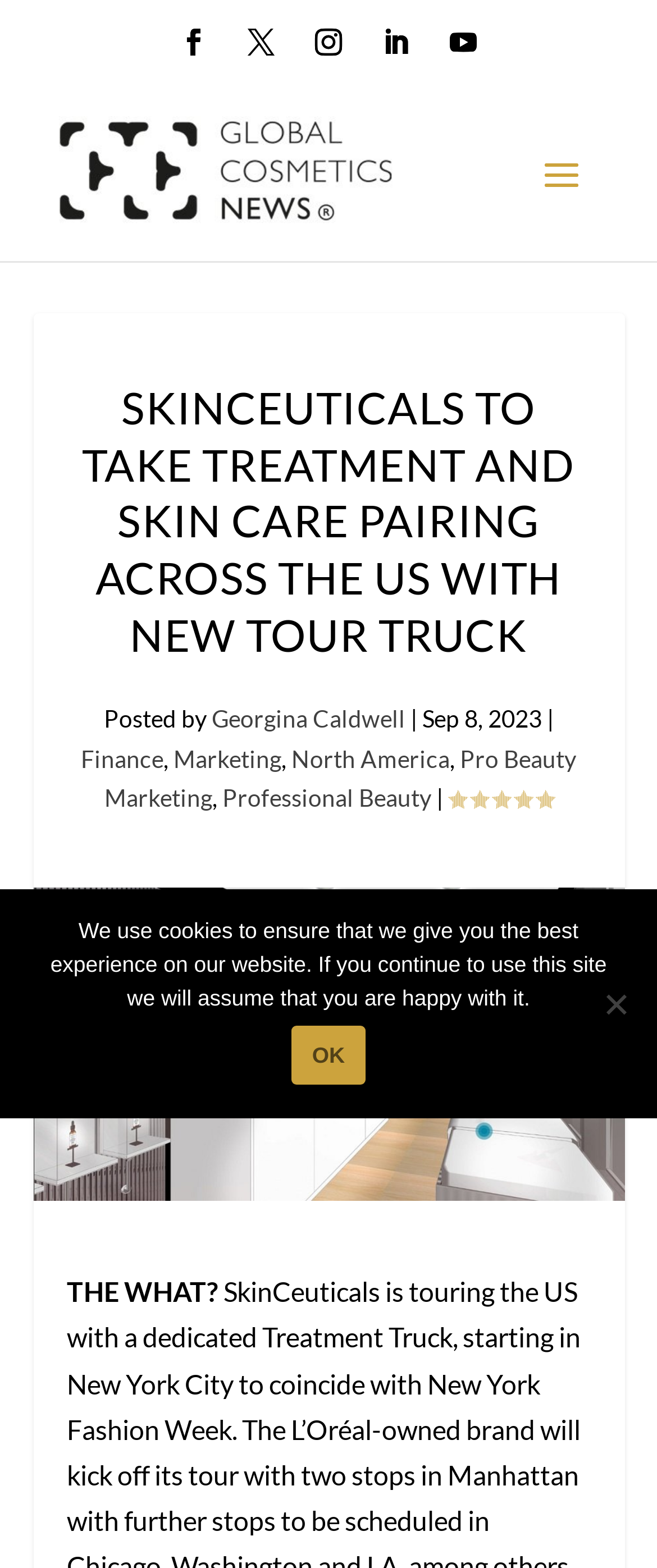What is the date of the article?
Look at the image and provide a short answer using one word or a phrase.

Sep 8, 2023